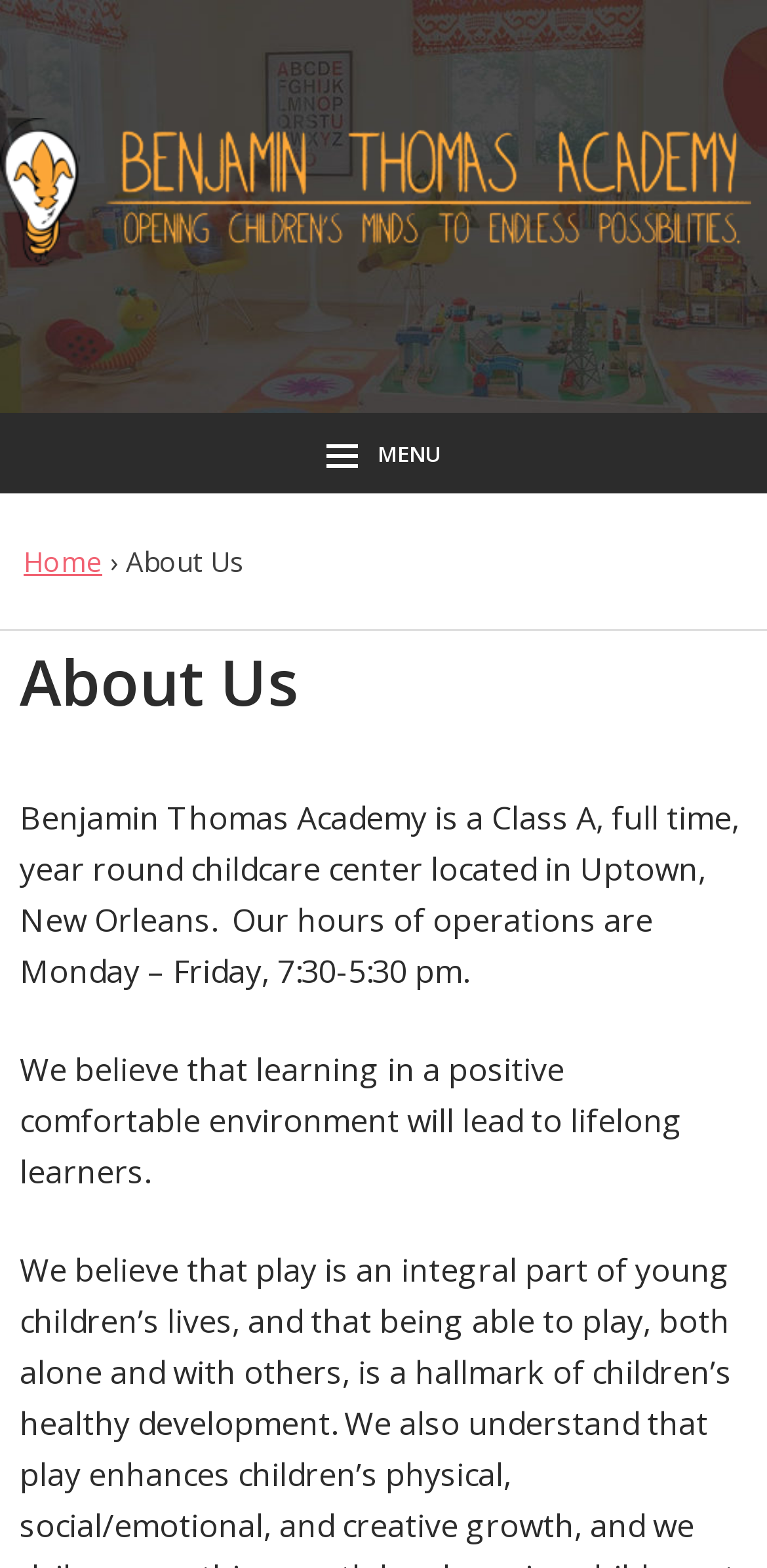Using the provided element description, identify the bounding box coordinates as (top-left x, top-left y, bottom-right x, bottom-right y). Ensure all values are between 0 and 1. Description: Home

[0.031, 0.346, 0.133, 0.37]